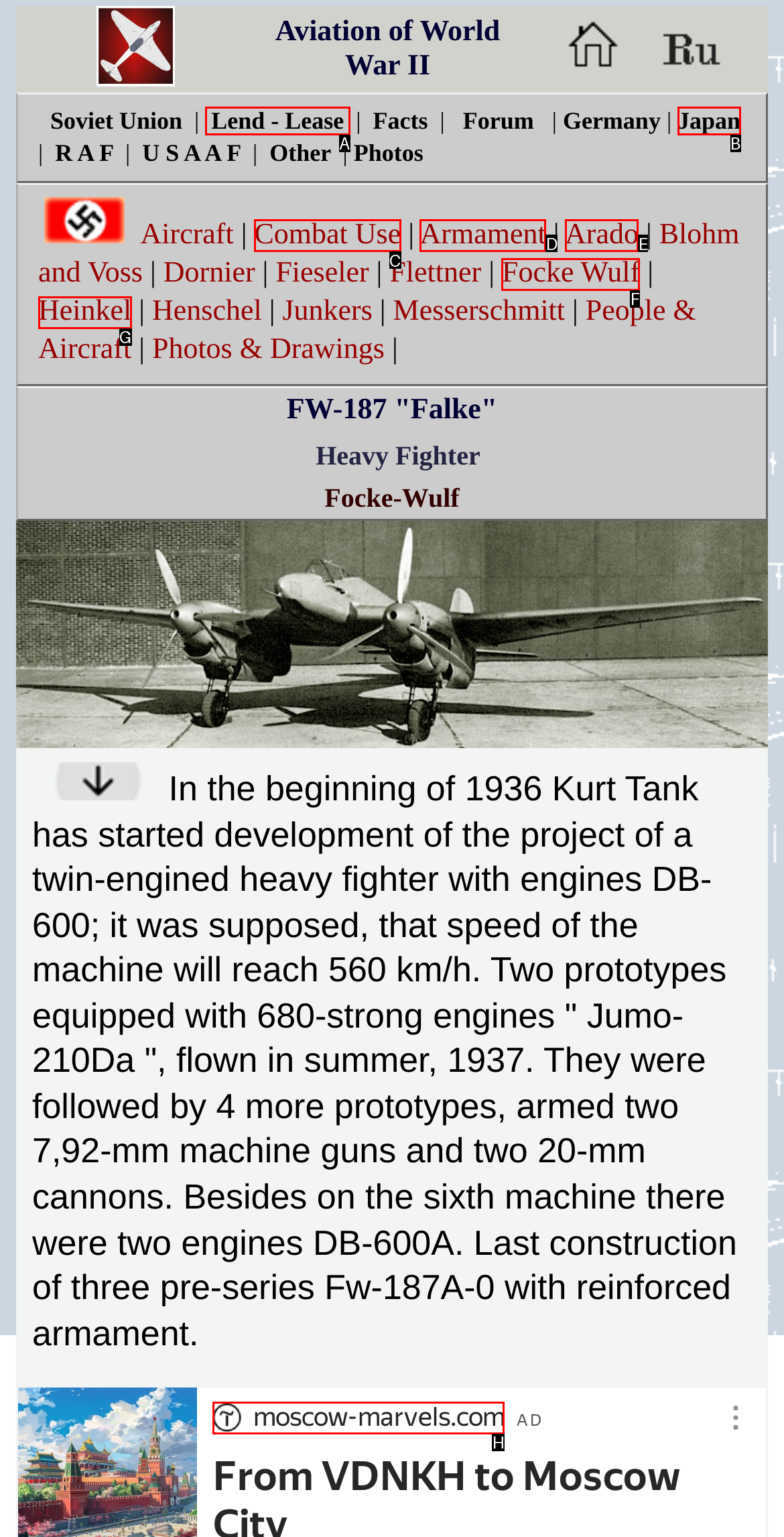Select the proper UI element to click in order to perform the following task: Learn about Focke Wulf. Indicate your choice with the letter of the appropriate option.

F